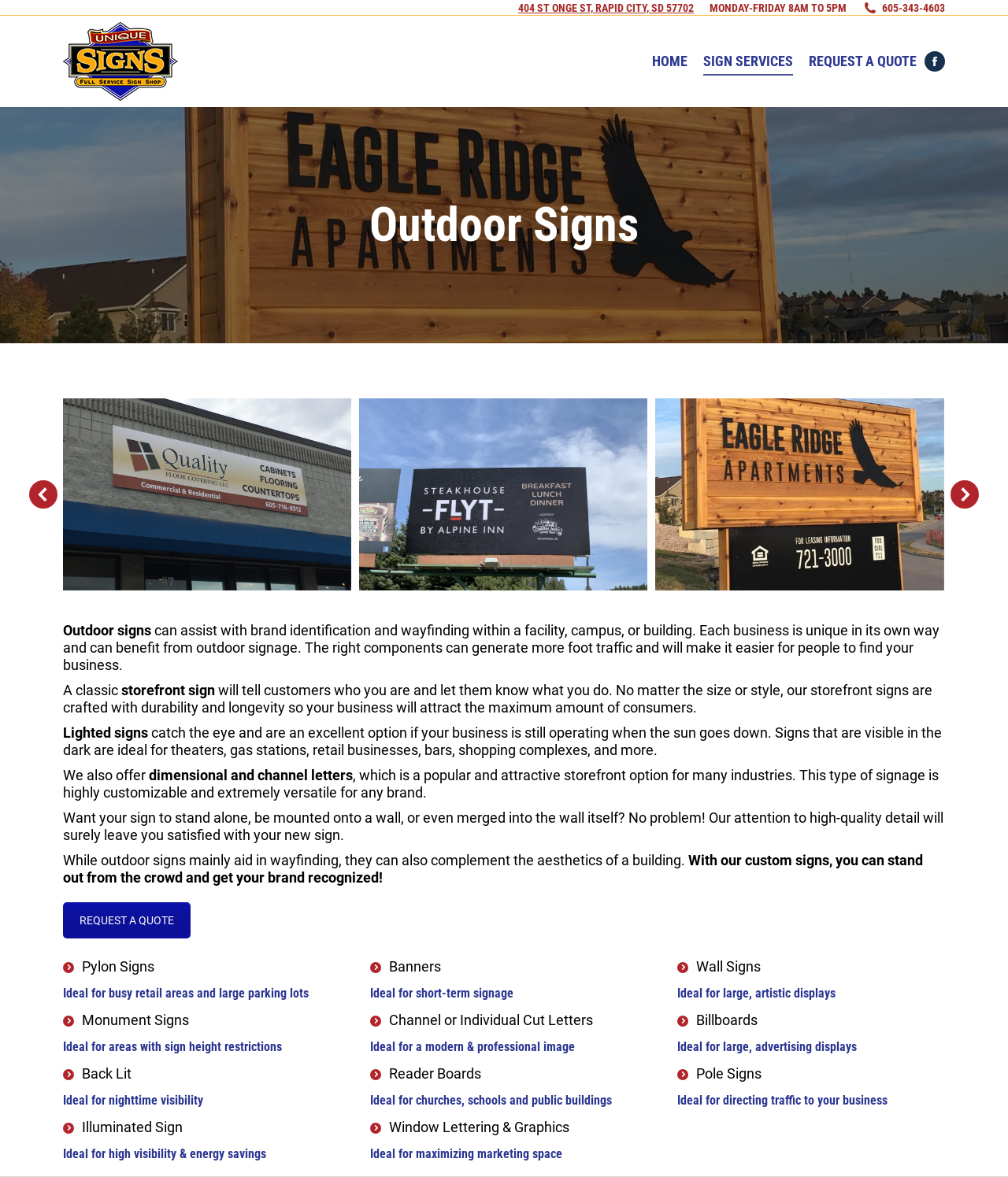What is the phone number of Unique Signs?
Refer to the screenshot and deliver a thorough answer to the question presented.

I found the phone number by looking at the link element with the text '605-343-4603' which is located at the top of the webpage.